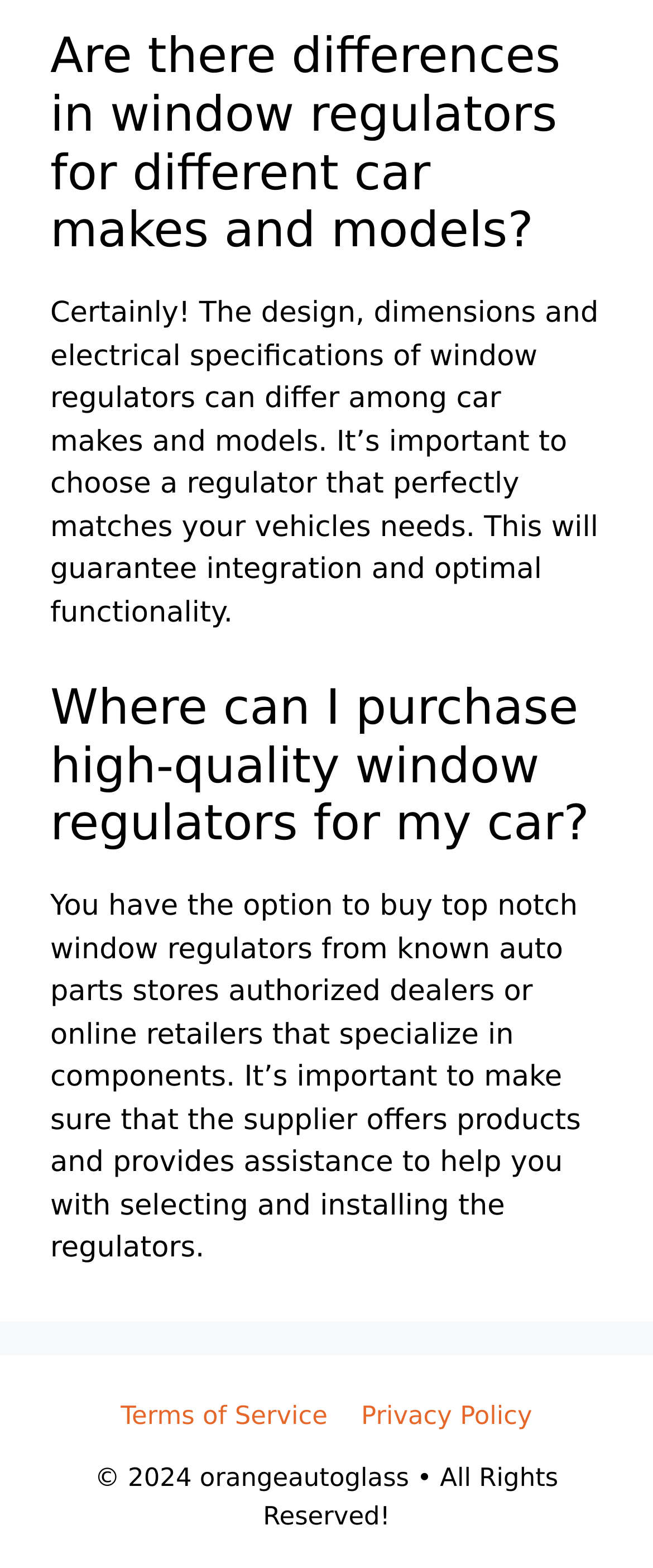What is the name of the company mentioned on the webpage?
Kindly offer a detailed explanation using the data available in the image.

The name of the company mentioned on the webpage is orangeautoglass, as indicated by the static text element '© 2024 orangeautoglass • All Rights Reserved!' at the bottom of the page.